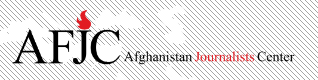Elaborate on the various elements present in the image.

The image features the logo of the Afghanistan Journalist Center (AFJC), prominently displaying the acronym "AFJC" in bold black letters, accompanied by the full name "Afghanistan Journalists Center" in a smaller font. A red flame symbol sits atop the "A" in "AFJC," representing the organization's commitment to advocating for journalistic integrity and freedom of press in Afghanistan. The logo is set against a subtle diagonal striped background, adding a contemporary touch to its professional appearance. This emblem encapsulates the essence of the center's mission to support and protect journalists working in challenging environments.